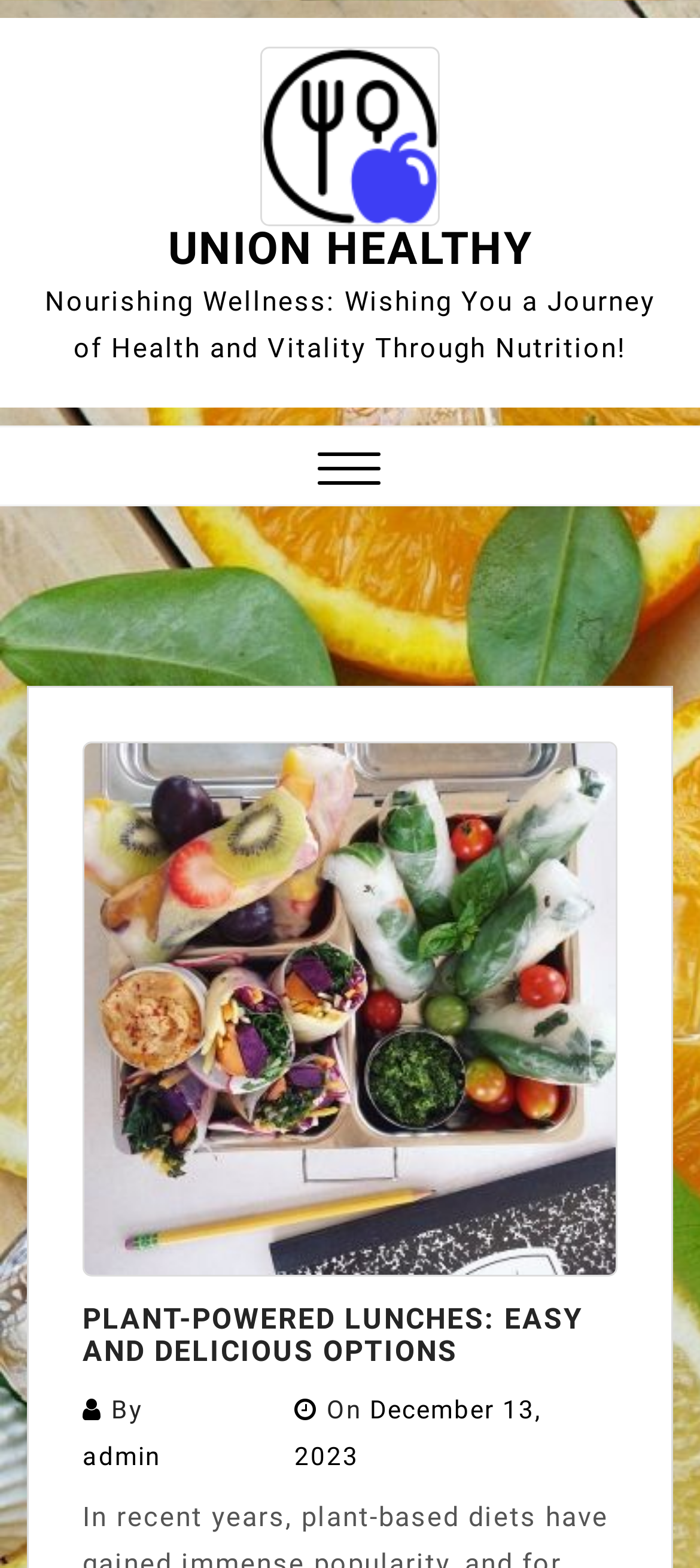Based on the image, provide a detailed and complete answer to the question: 
What is the name of the website?

I determined the name of the website by looking at the link element with the text 'Union Healthy' at the top of the page, which is likely the website's logo or title.